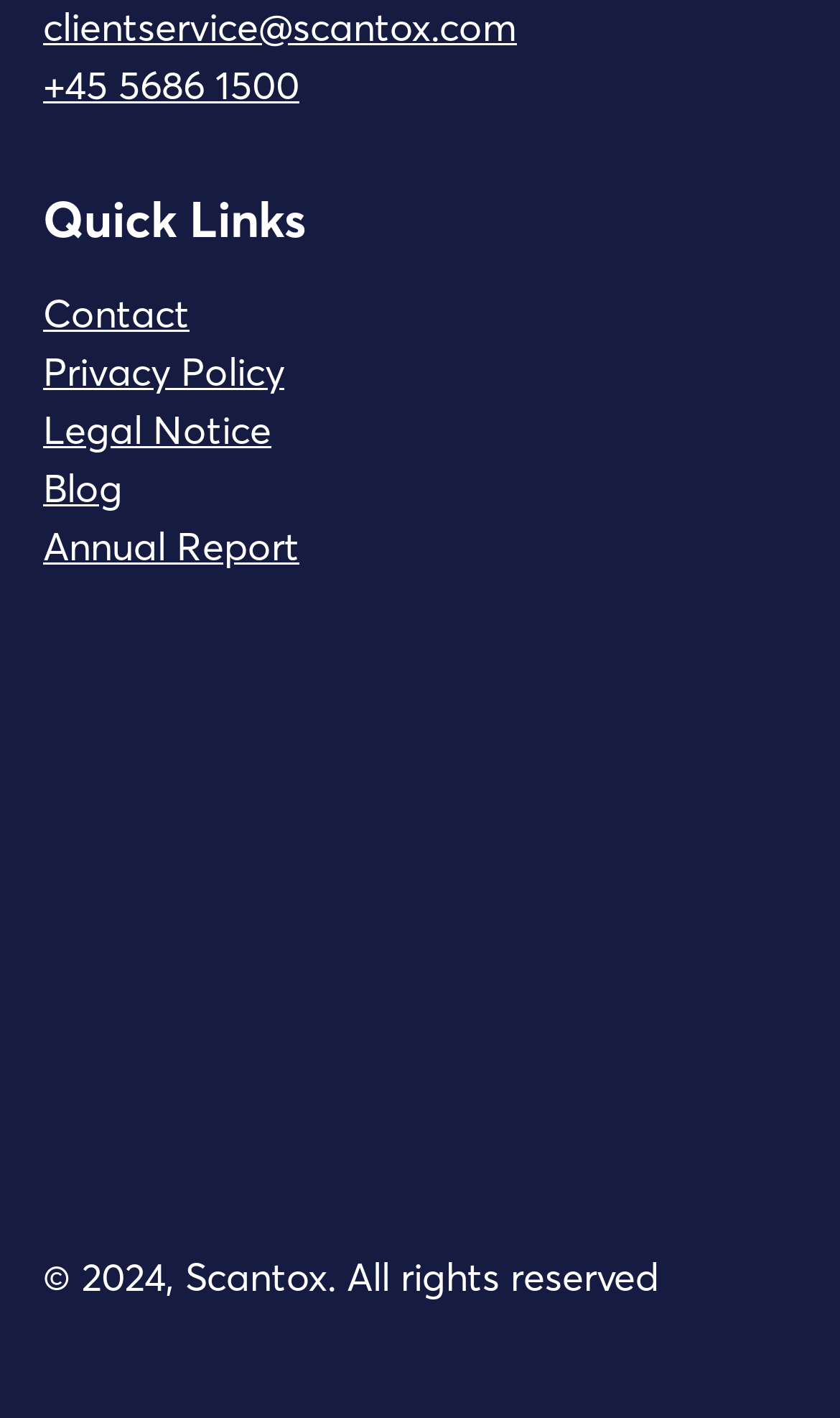Pinpoint the bounding box coordinates of the element that must be clicked to accomplish the following instruction: "Contact us". The coordinates should be in the format of four float numbers between 0 and 1, i.e., [left, top, right, bottom].

[0.051, 0.204, 0.226, 0.239]